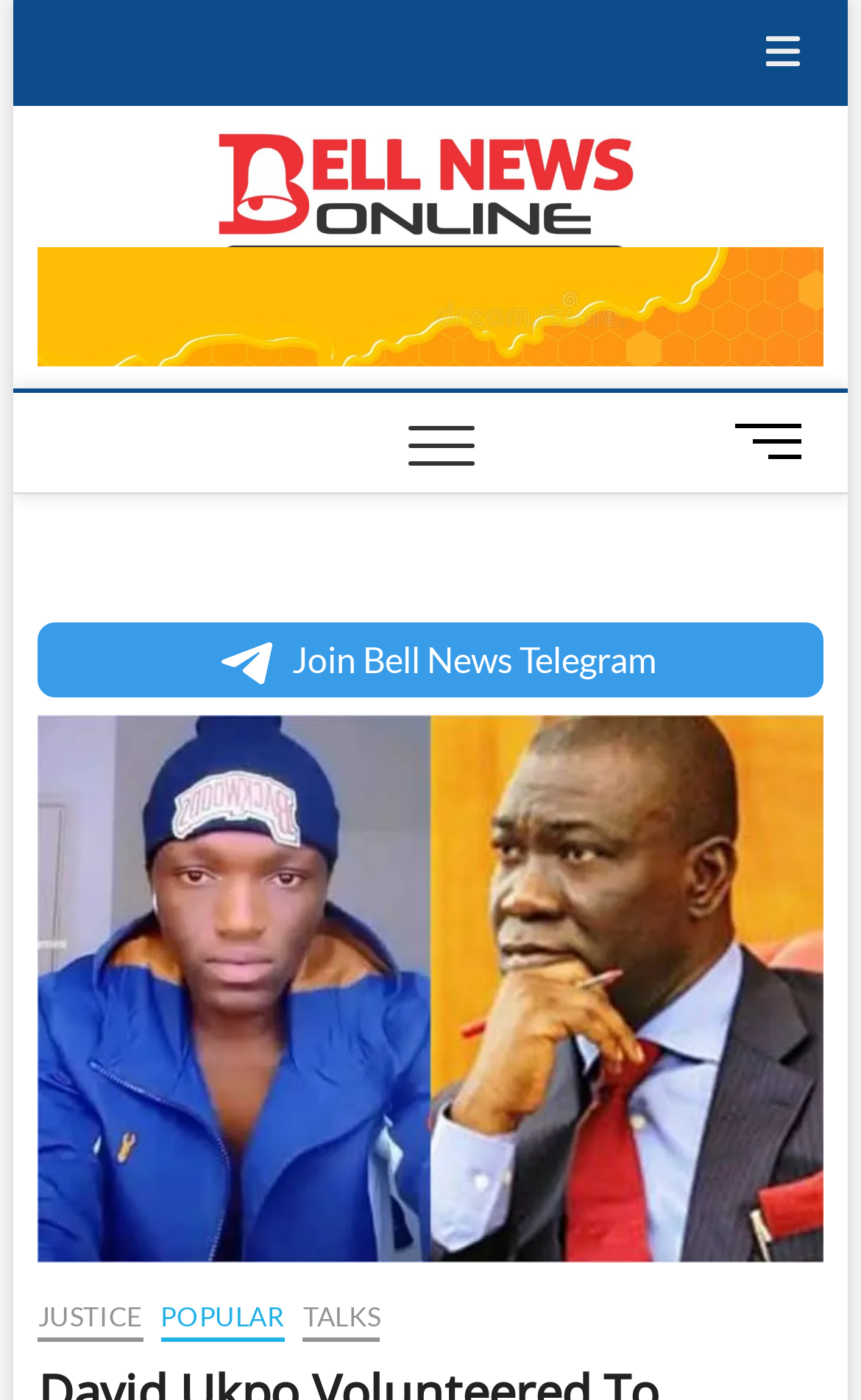Generate the text of the webpage's primary heading.

David Ukpo Volunteered To Donate His Kidney To My Daughter, He is 21 Years Old – Ekweremadu to Court